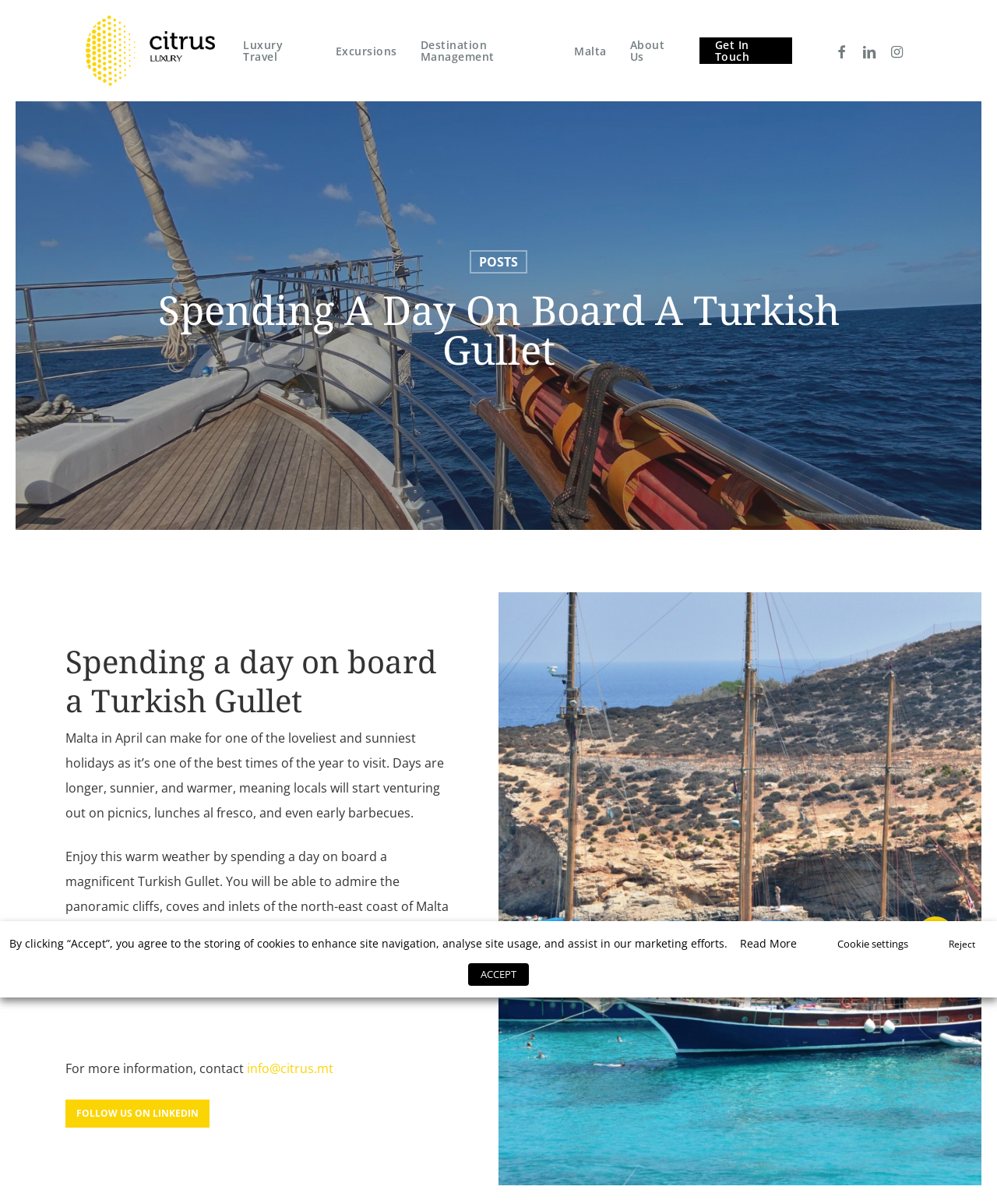What type of boat is mentioned? Based on the image, give a response in one word or a short phrase.

Turkish Gullet